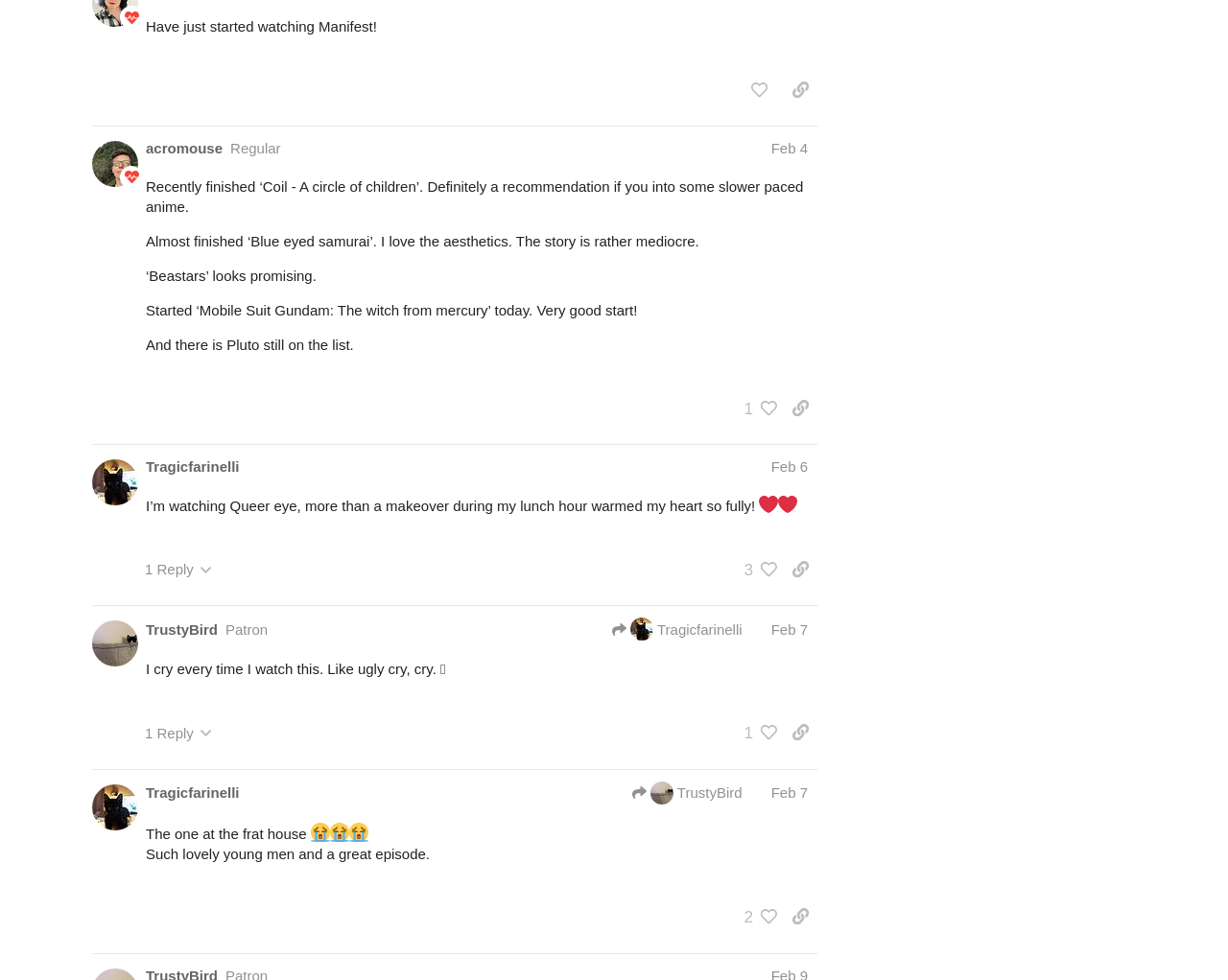Determine the bounding box for the UI element described here: "JazzyS".

[0.119, 0.744, 0.158, 0.765]